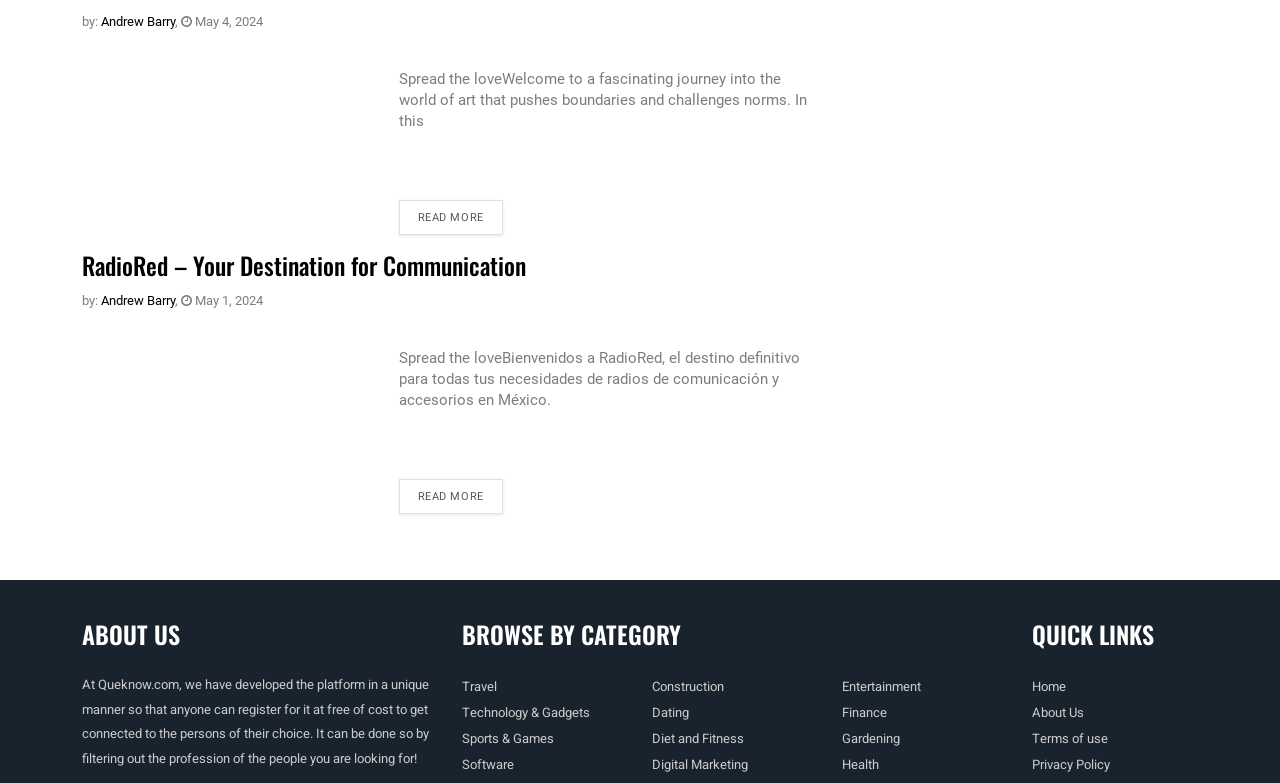Pinpoint the bounding box coordinates of the area that must be clicked to complete this instruction: "Go to the About Us page".

[0.806, 0.898, 0.847, 0.922]